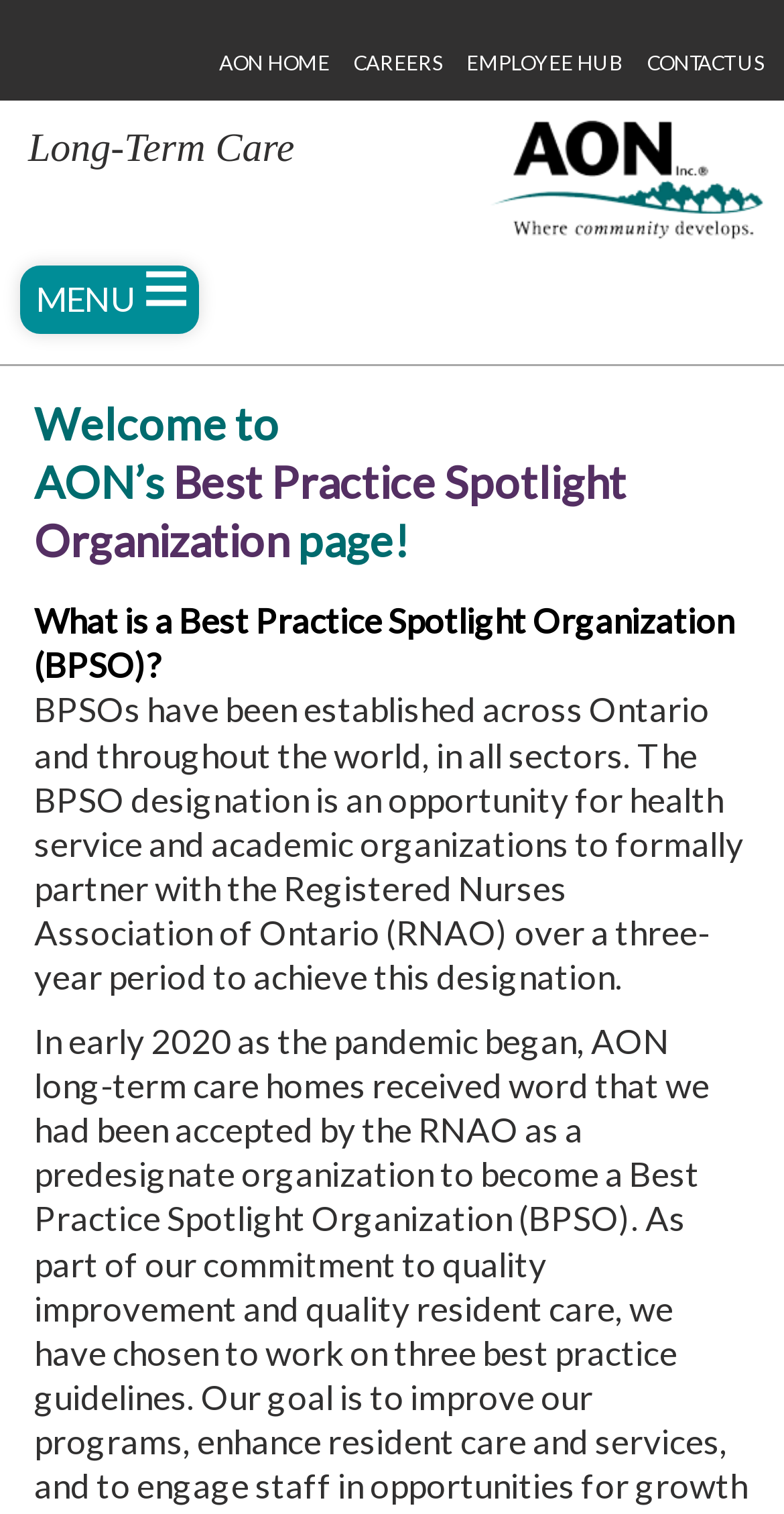Please find the bounding box coordinates of the clickable region needed to complete the following instruction: "view long-term care information". The bounding box coordinates must consist of four float numbers between 0 and 1, i.e., [left, top, right, bottom].

[0.036, 0.081, 0.375, 0.116]